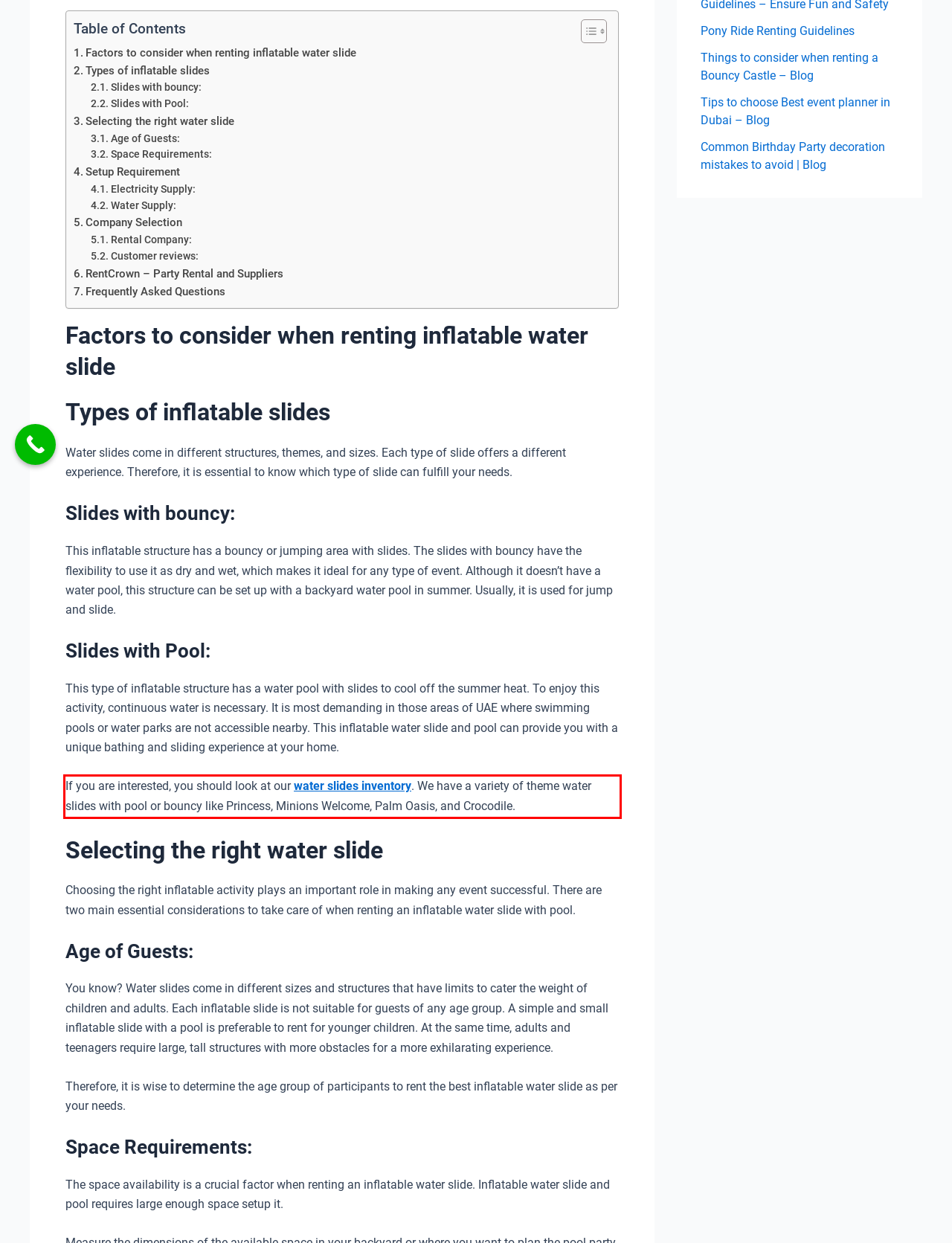Given a webpage screenshot with a red bounding box, perform OCR to read and deliver the text enclosed by the red bounding box.

If you are interested, you should look at our water slides inventory. We have a variety of theme water slides with pool or bouncy like Princess, Minions Welcome, Palm Oasis, and Crocodile.